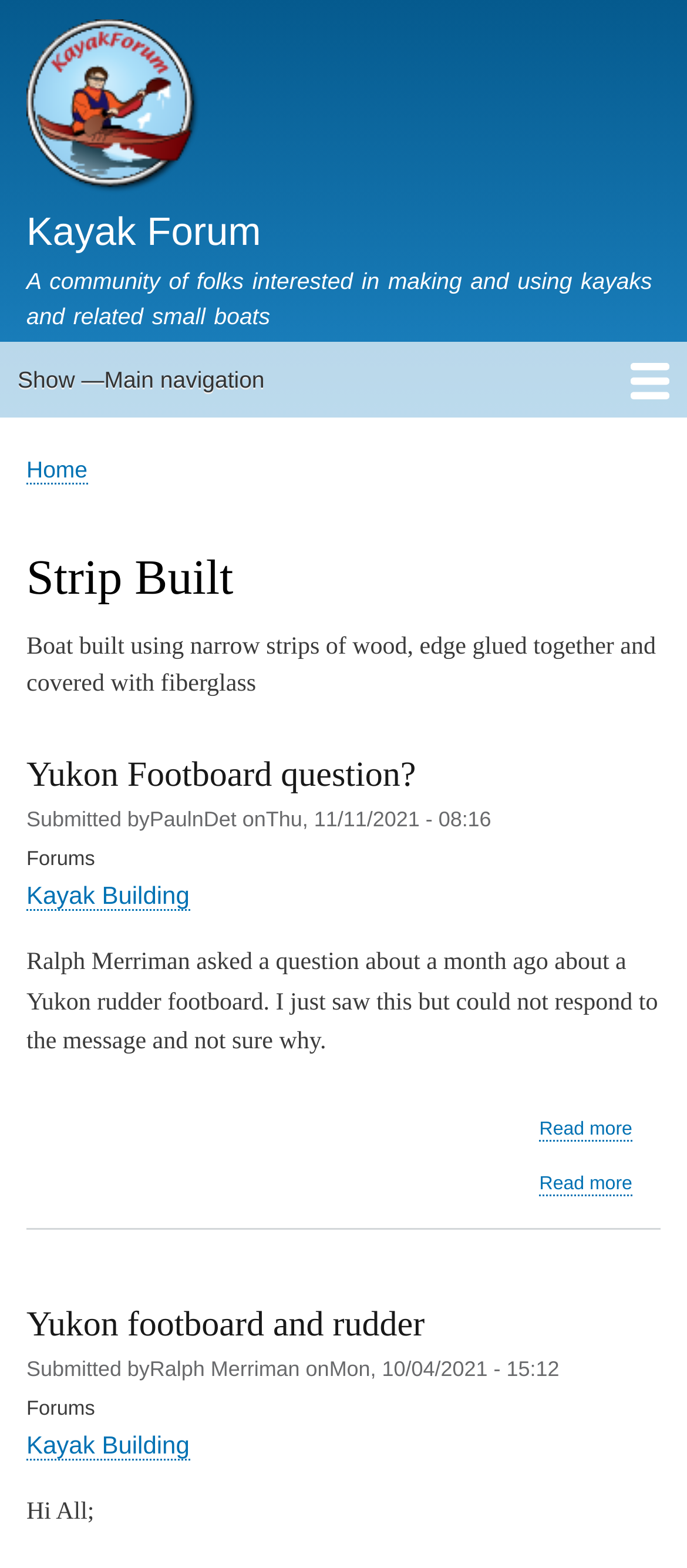Find the bounding box coordinates for the HTML element described in this sentence: "Kayak Building". Provide the coordinates as four float numbers between 0 and 1, in the format [left, top, right, bottom].

[0.038, 0.913, 0.276, 0.932]